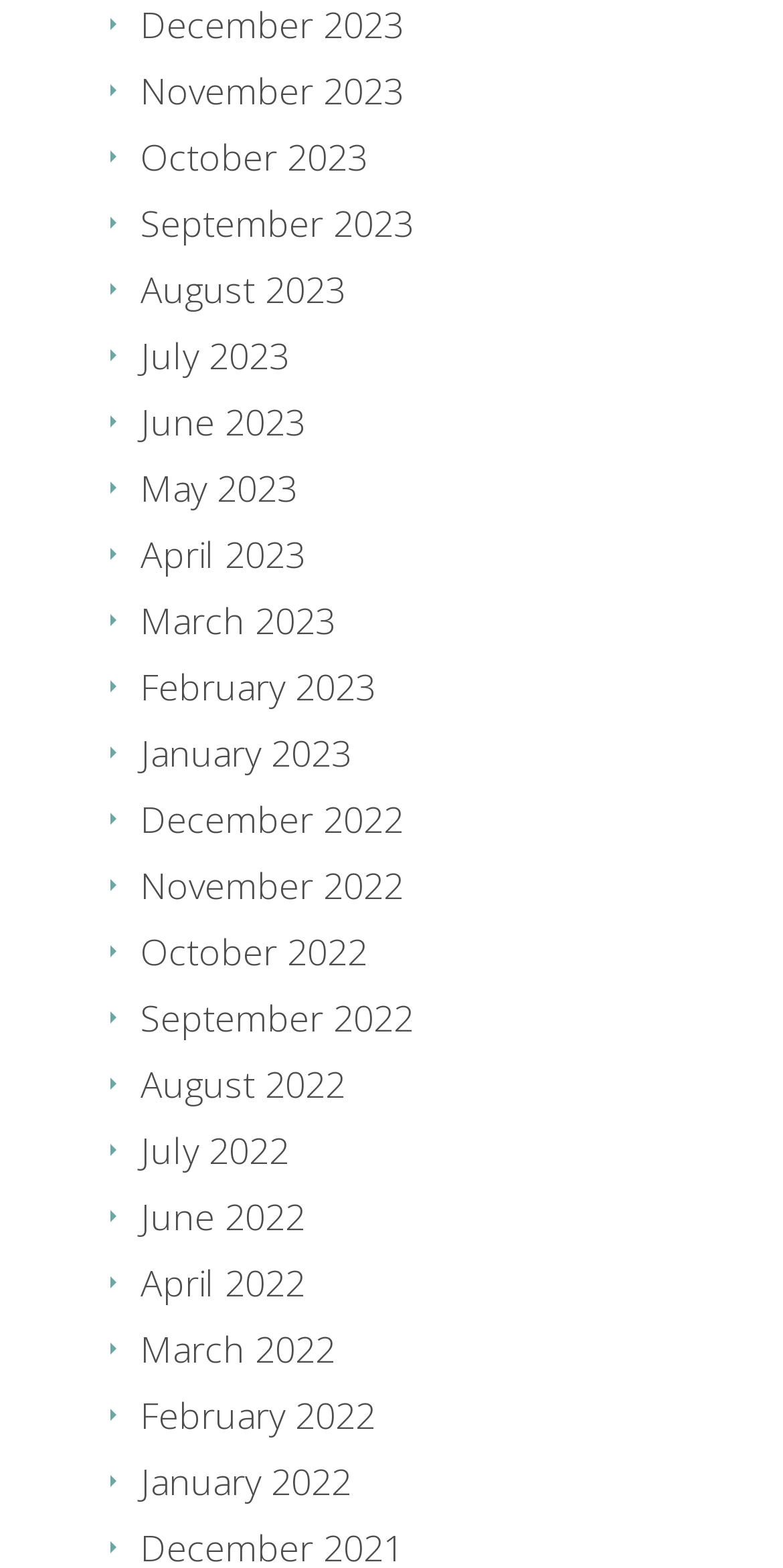Please give a one-word or short phrase response to the following question: 
What is the earliest month available?

January 2022